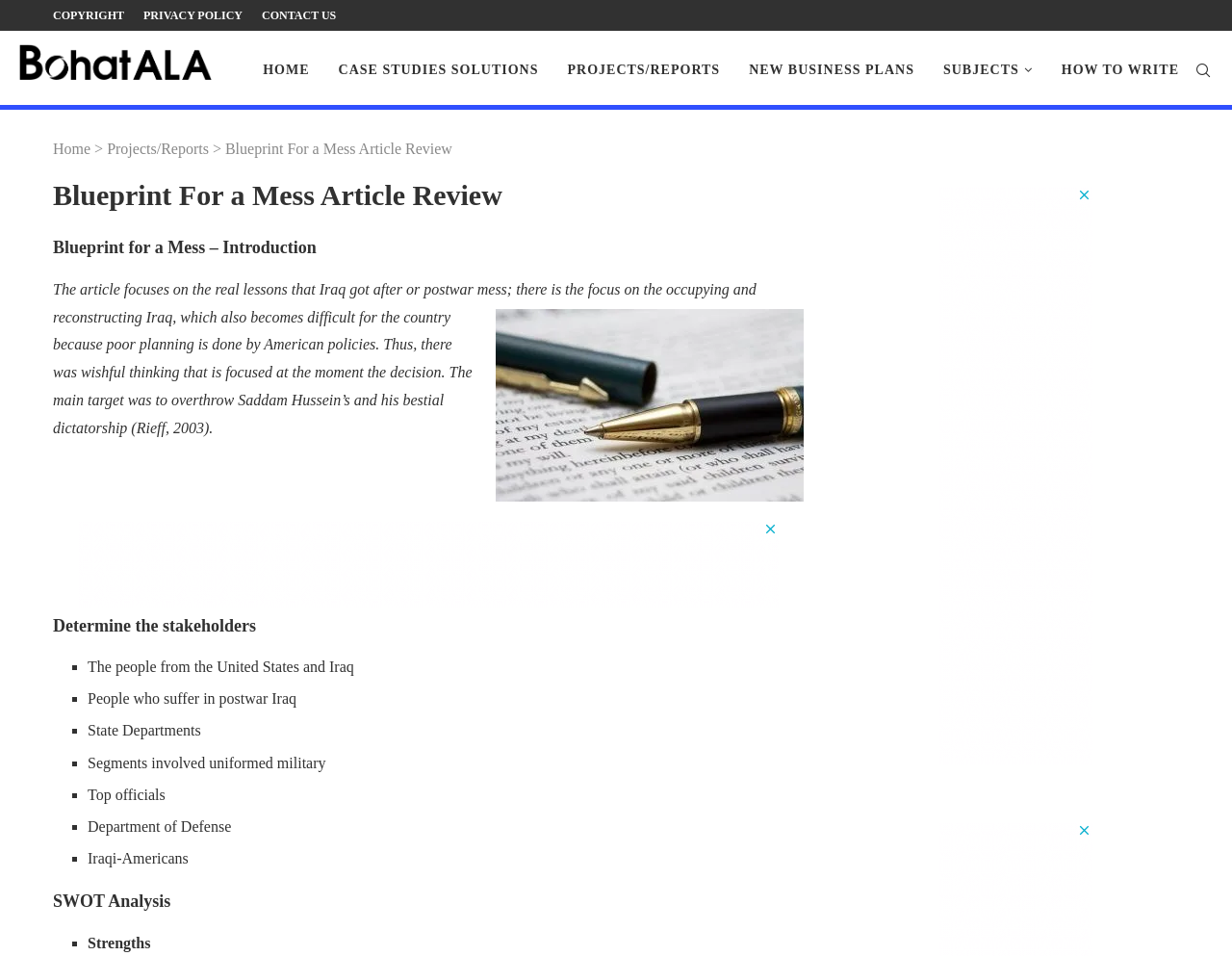Locate the bounding box coordinates of the element that should be clicked to execute the following instruction: "Click the 'HOW TO WRITE' link".

[0.862, 0.033, 0.957, 0.114]